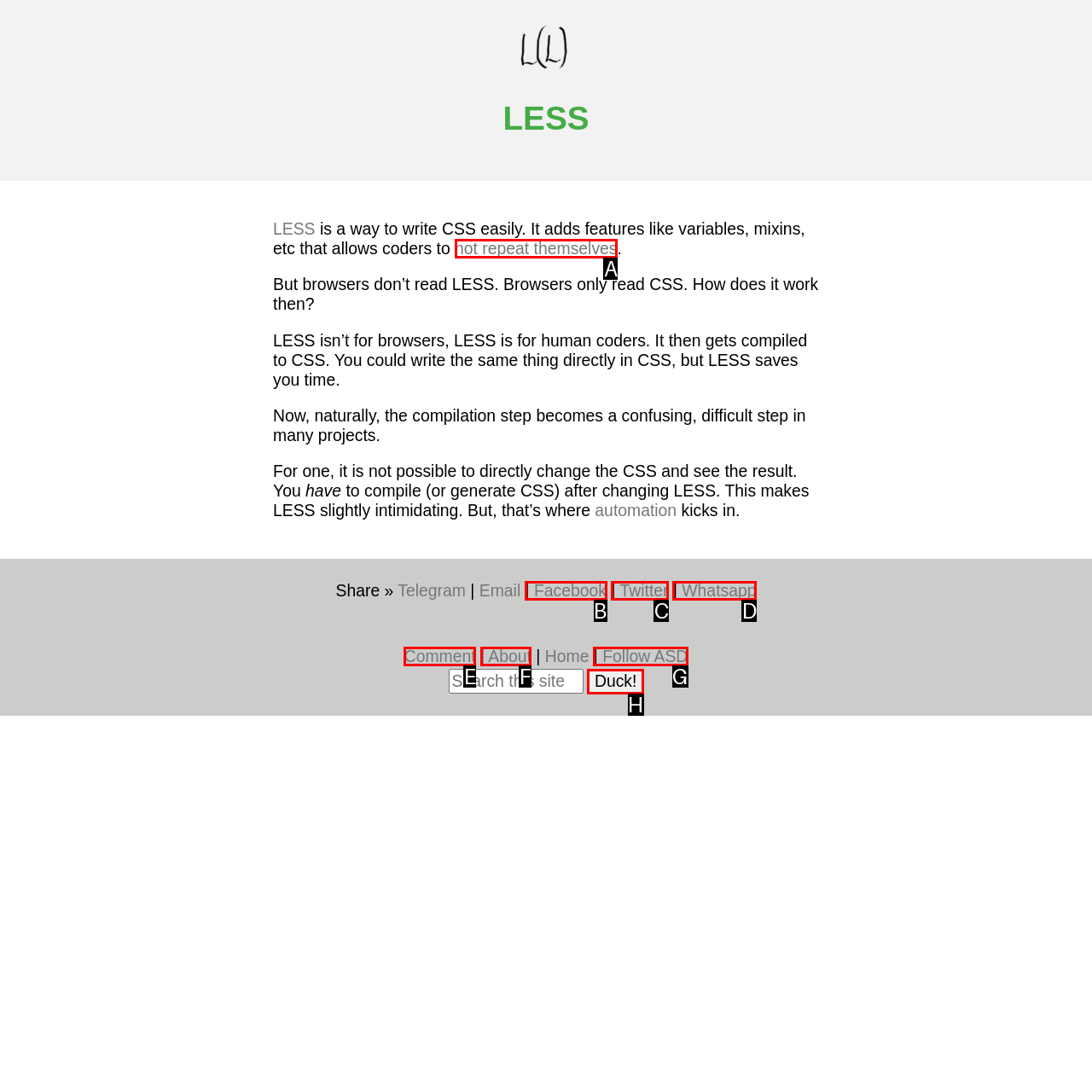Look at the description: value="Duck!"
Determine the letter of the matching UI element from the given choices.

H